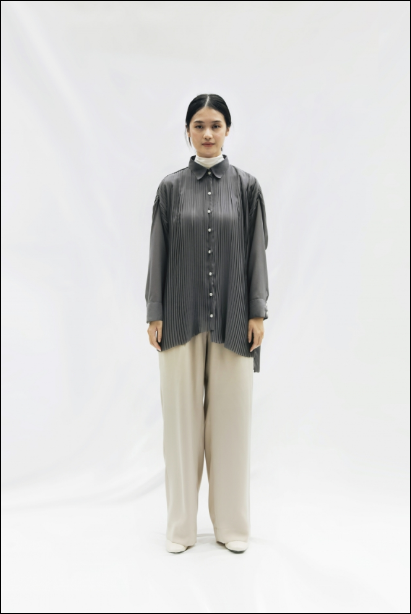What type of collar does the shirt have?
Carefully analyze the image and provide a thorough answer to the question.

According to the caption, the shirt features a classic collar, which suggests a traditional and timeless design.